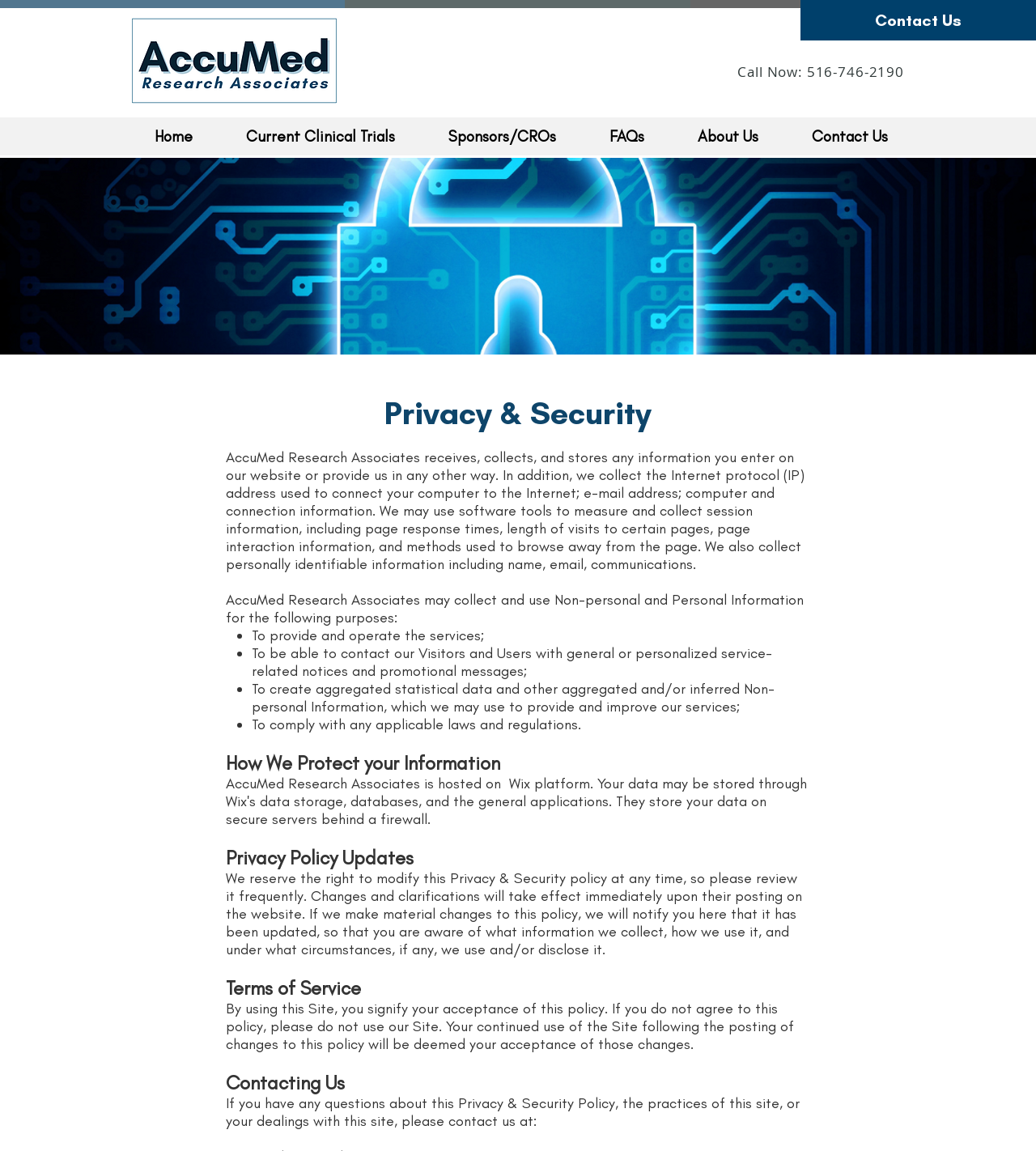Determine the bounding box coordinates of the clickable region to carry out the instruction: "Play the episode".

None